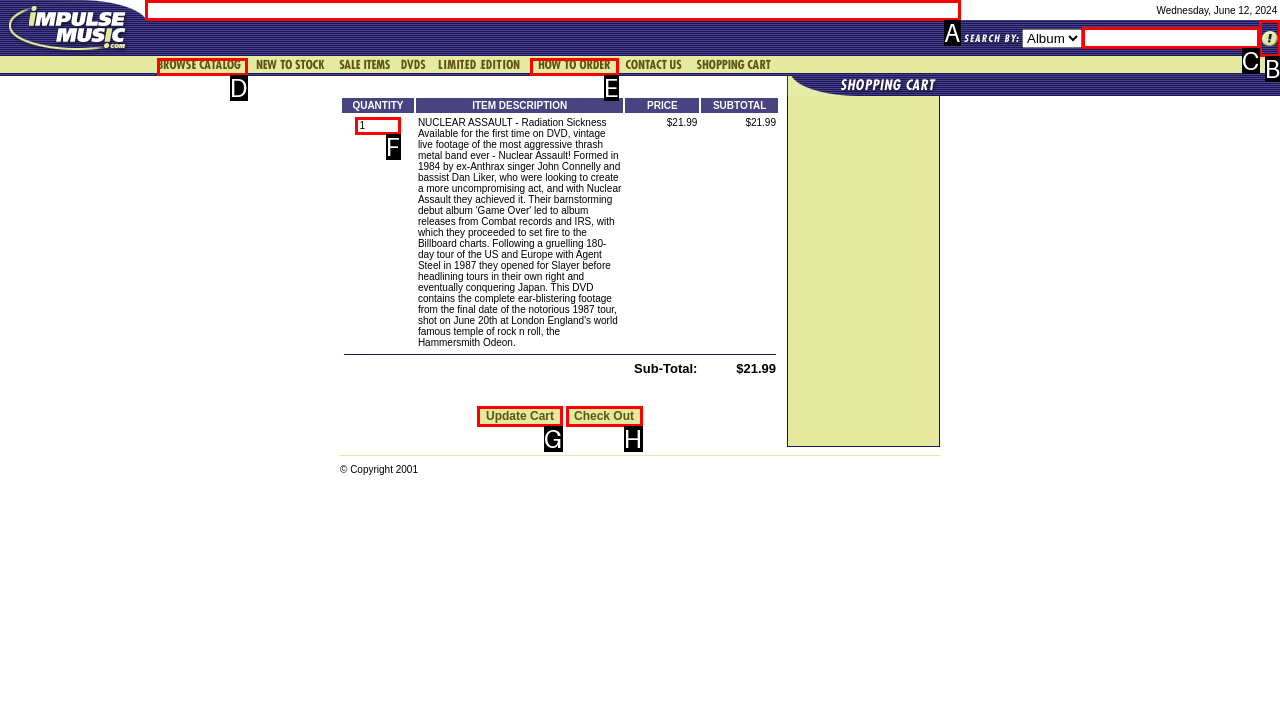Given the task: view product, point out the letter of the appropriate UI element from the marked options in the screenshot.

A